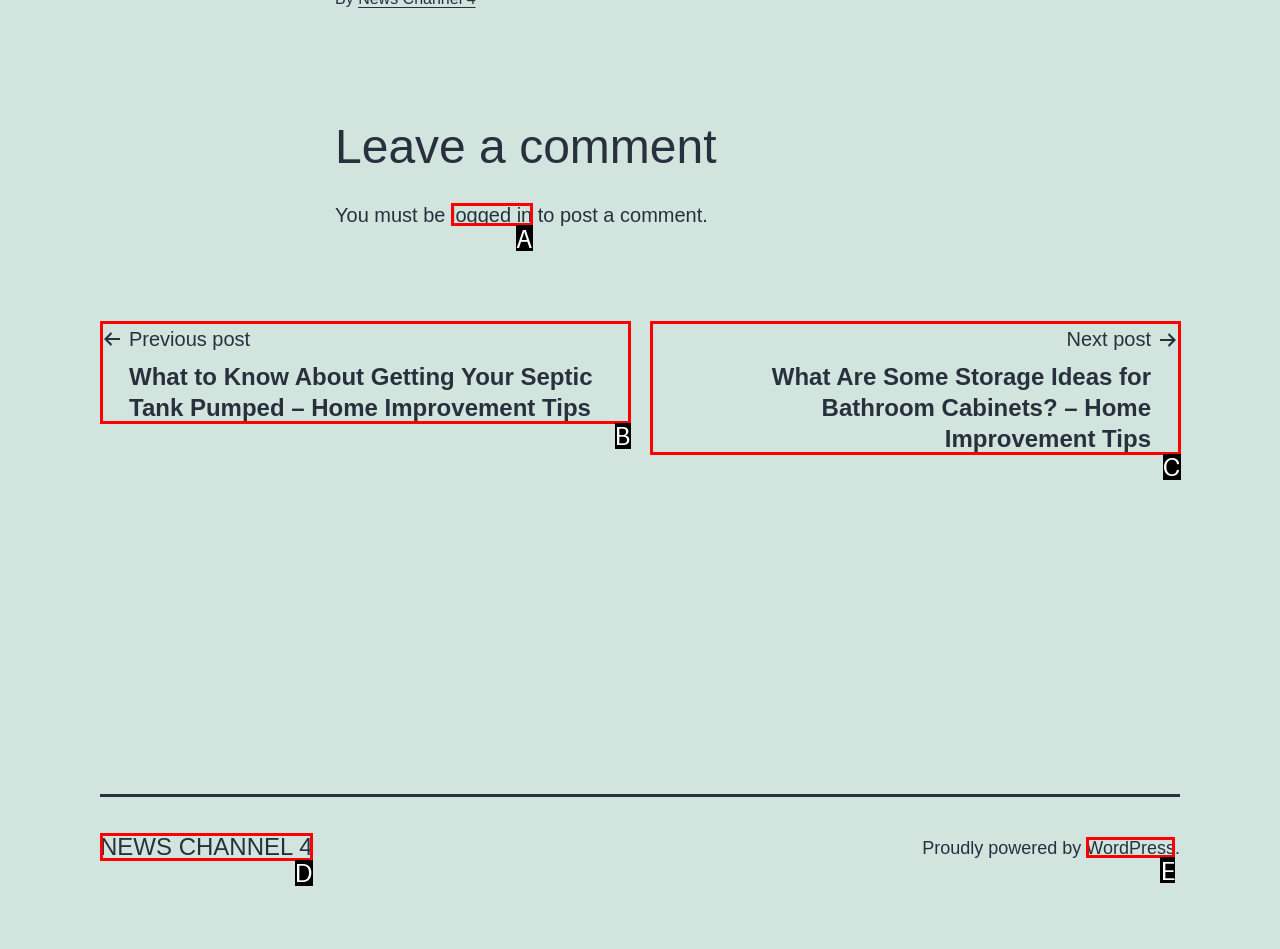Based on the description Home, identify the most suitable HTML element from the options. Provide your answer as the corresponding letter.

None